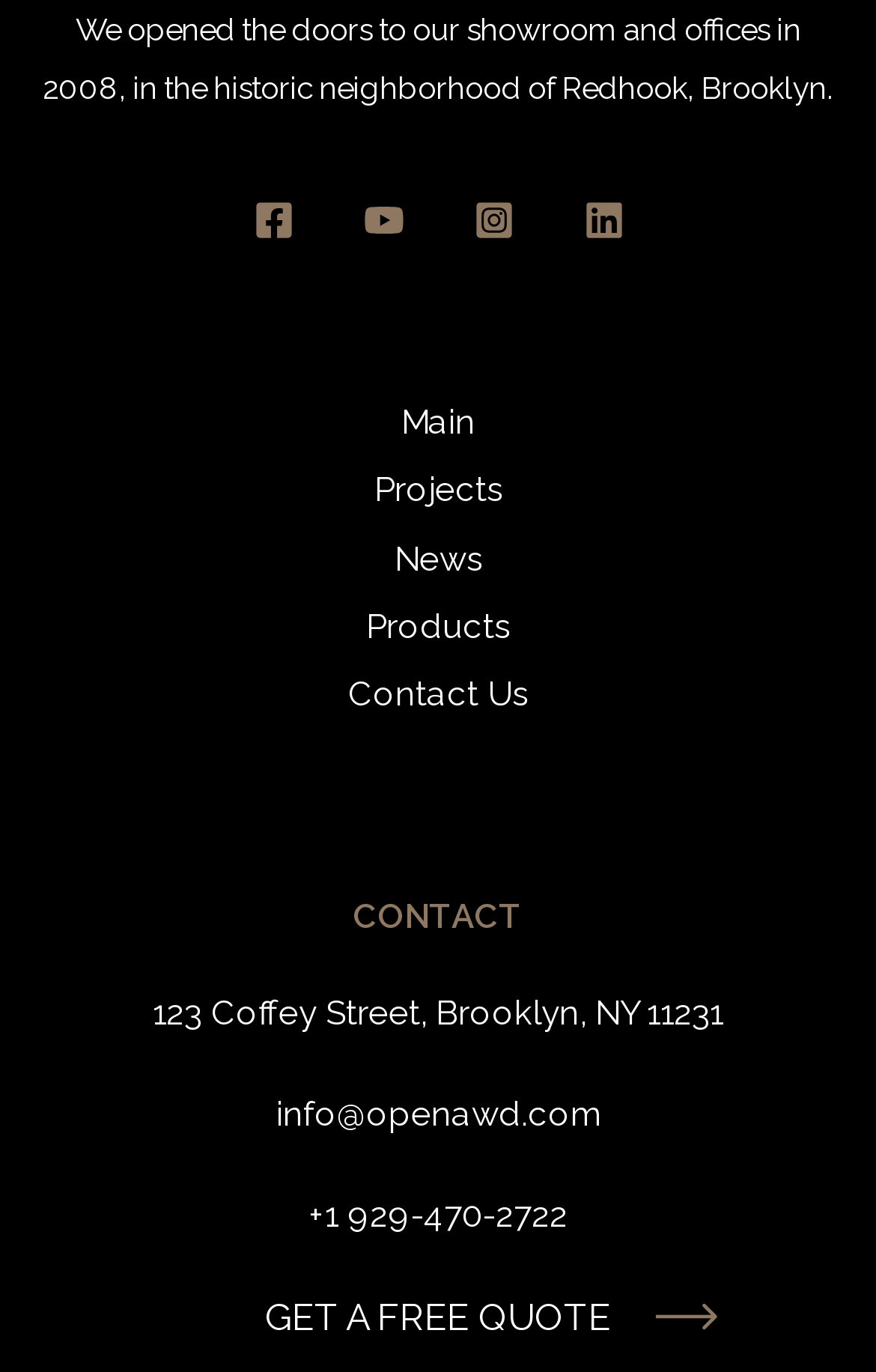Locate the bounding box of the UI element described by: "Main" in the given webpage screenshot.

[0.458, 0.292, 0.542, 0.322]